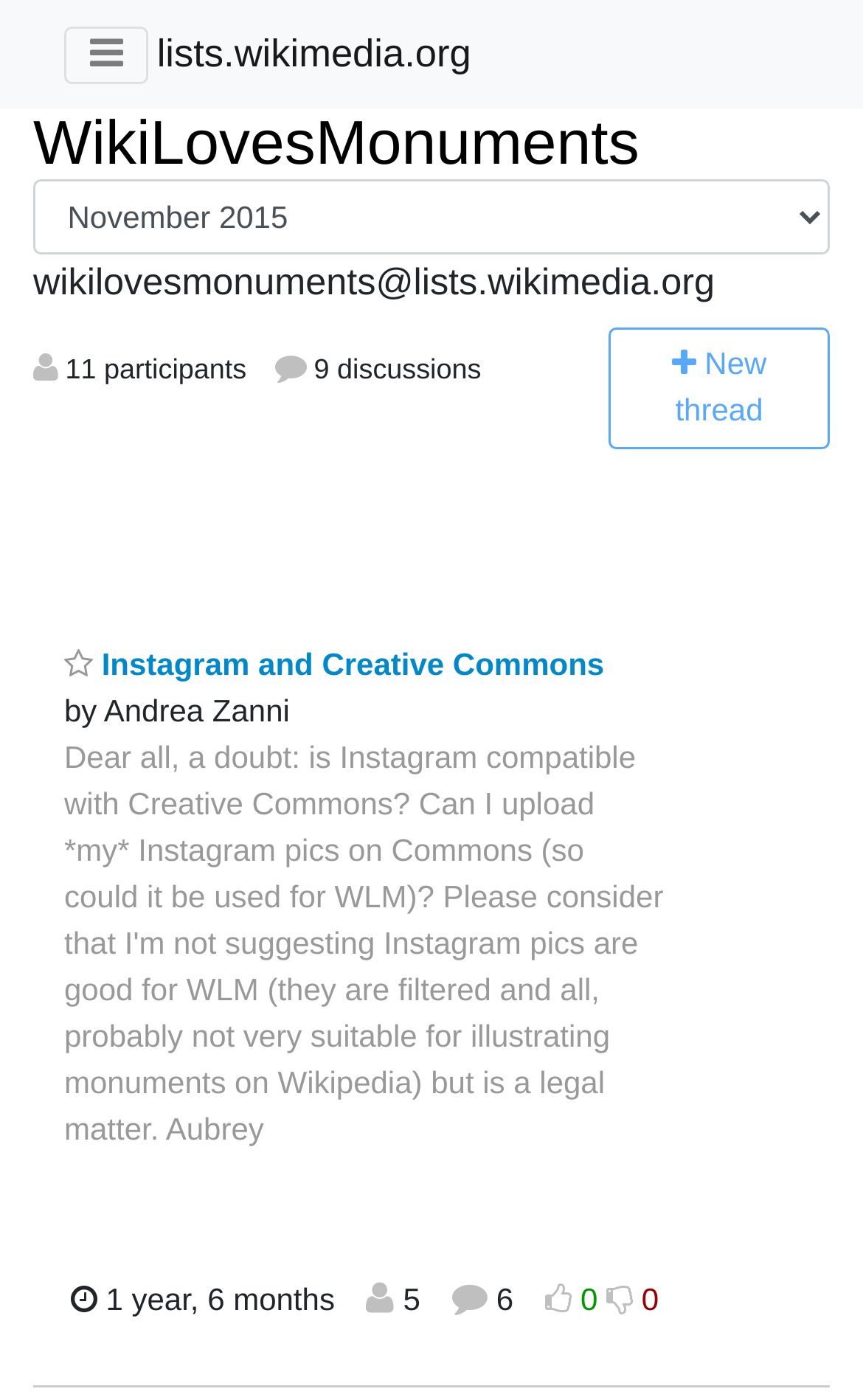Determine the bounding box coordinates of the element that should be clicked to execute the following command: "Open the thread with the most recent activity".

[0.082, 0.912, 0.388, 0.945]